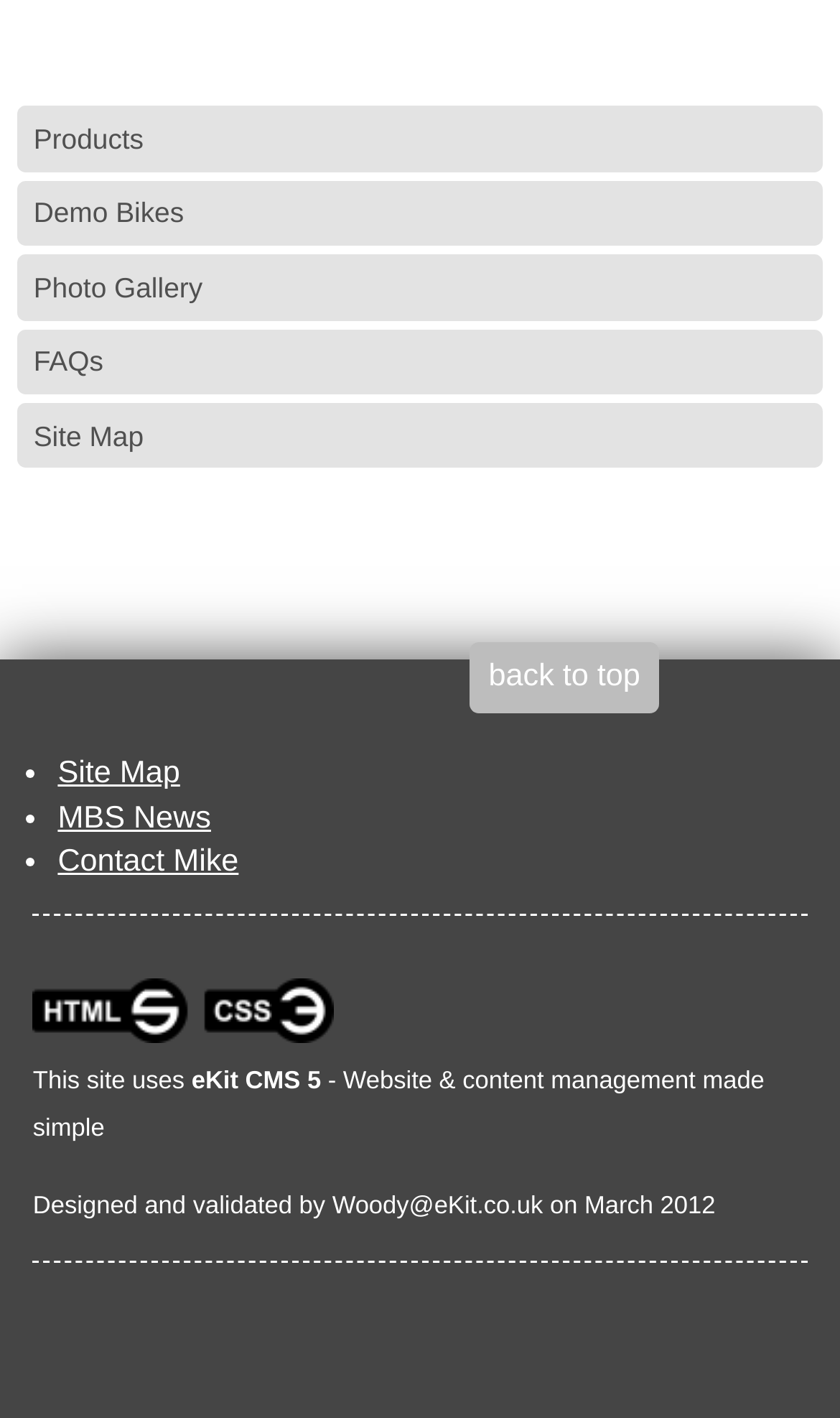Determine the bounding box coordinates of the clickable region to carry out the instruction: "Go to Demo Bikes".

[0.02, 0.127, 0.98, 0.174]